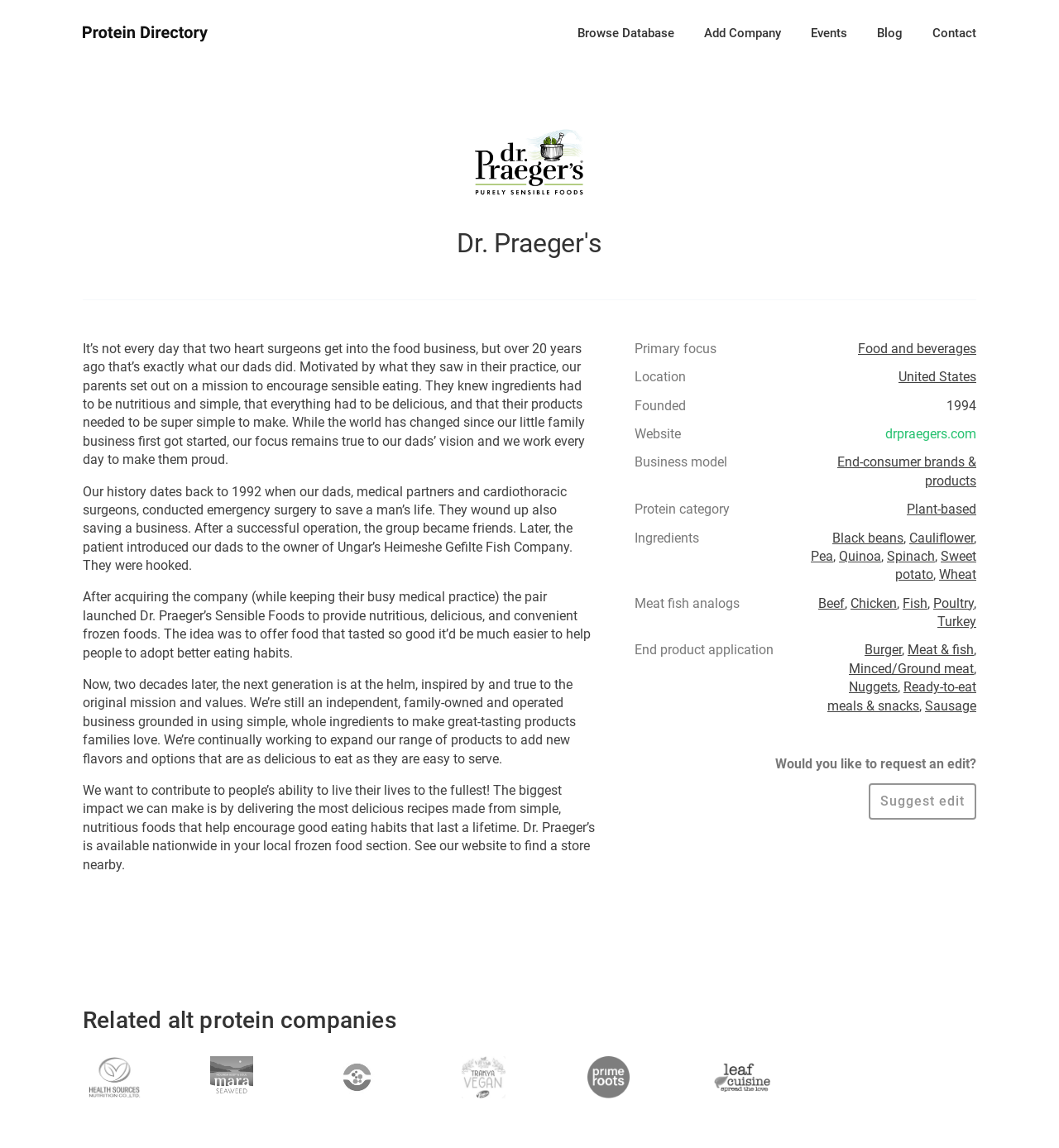Provide the bounding box coordinates of the HTML element described by the text: "Get this Book on Amazon.com". The coordinates should be in the format [left, top, right, bottom] with values between 0 and 1.

None